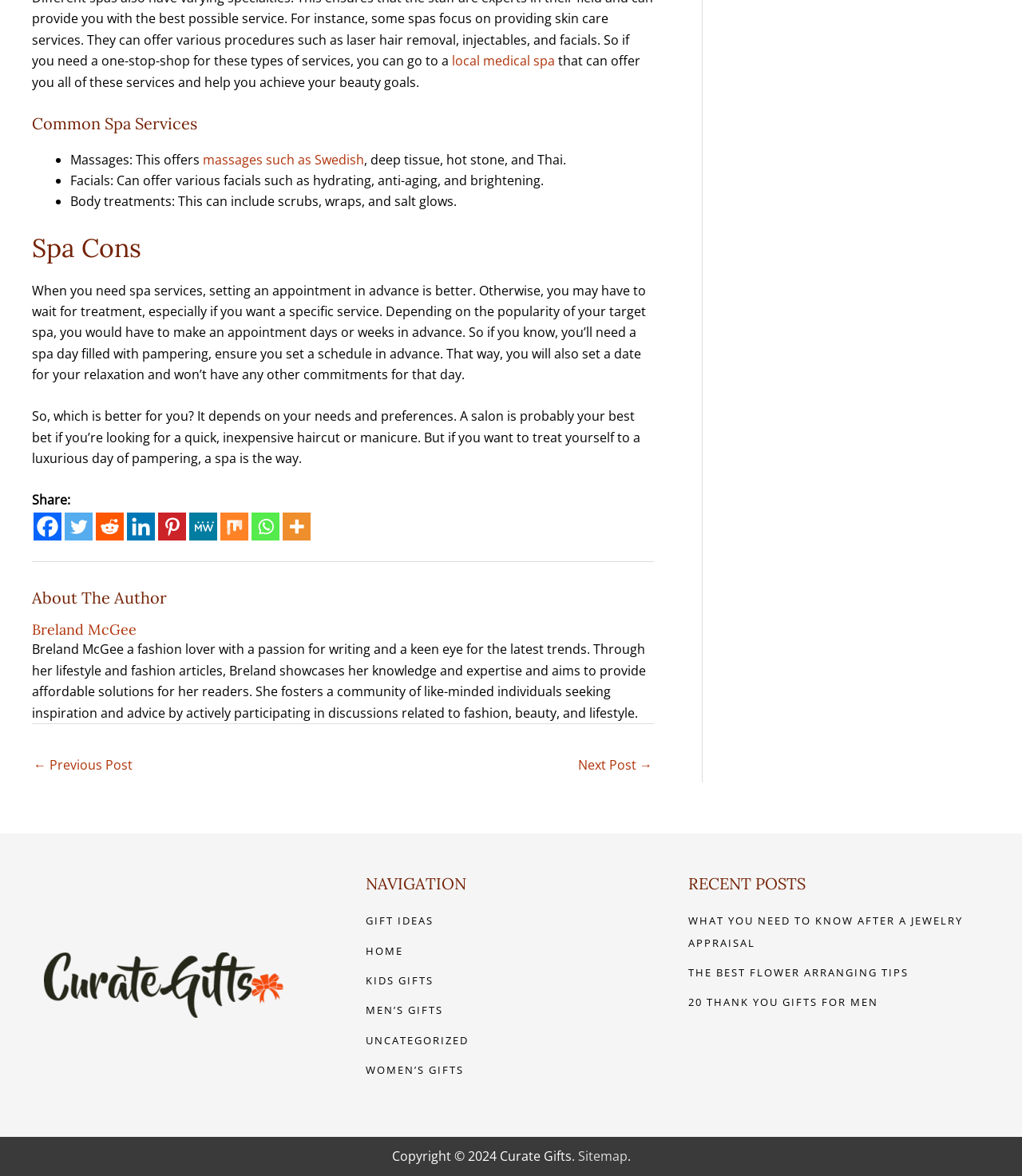Using the provided description Wowchemy, find the bounding box coordinates for the UI element. Provide the coordinates in (top-left x, top-left y, bottom-right x, bottom-right y) format, ensuring all values are between 0 and 1.

None